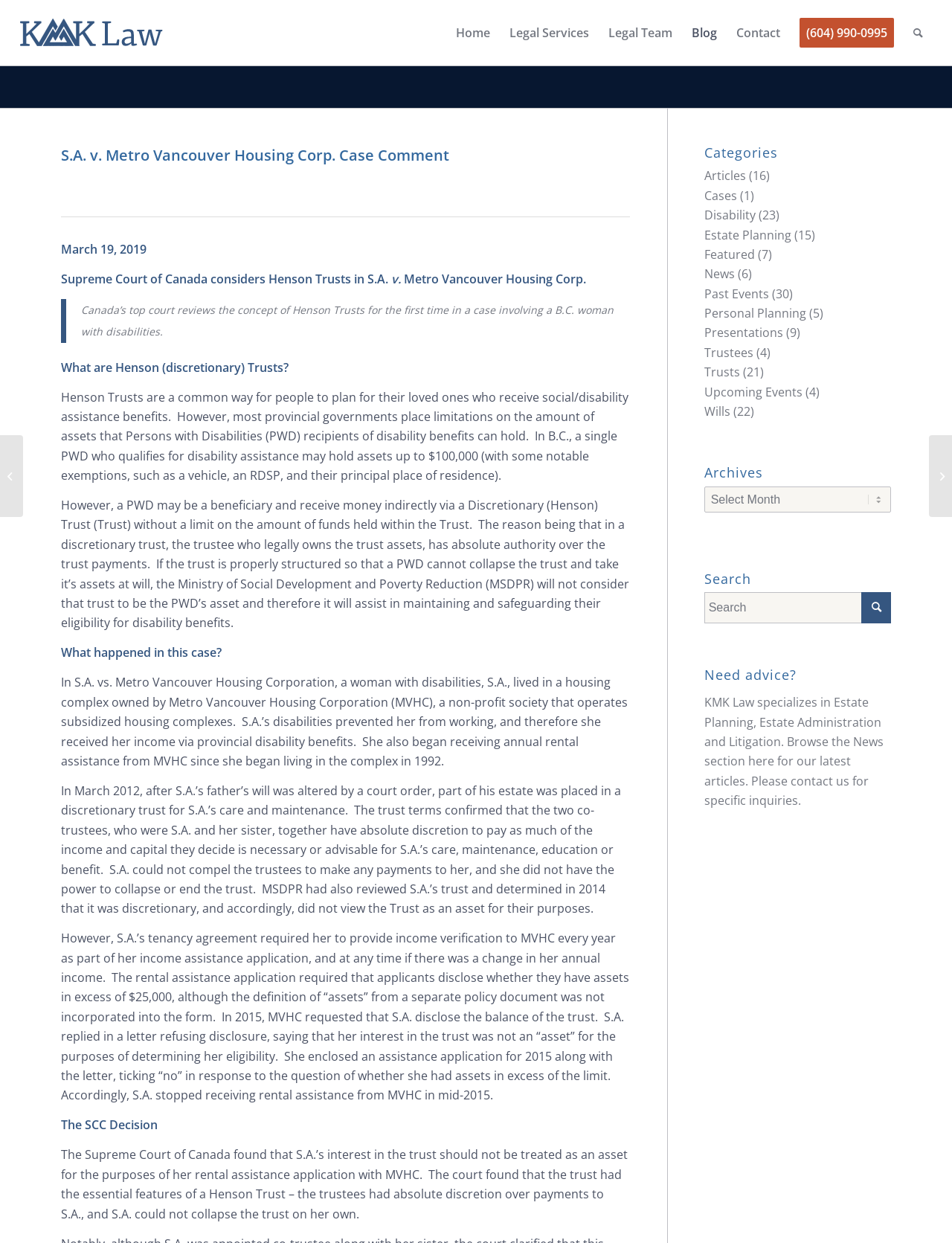Identify the bounding box of the UI element that matches this description: "name="s" placeholder="Search"".

[0.74, 0.476, 0.936, 0.502]